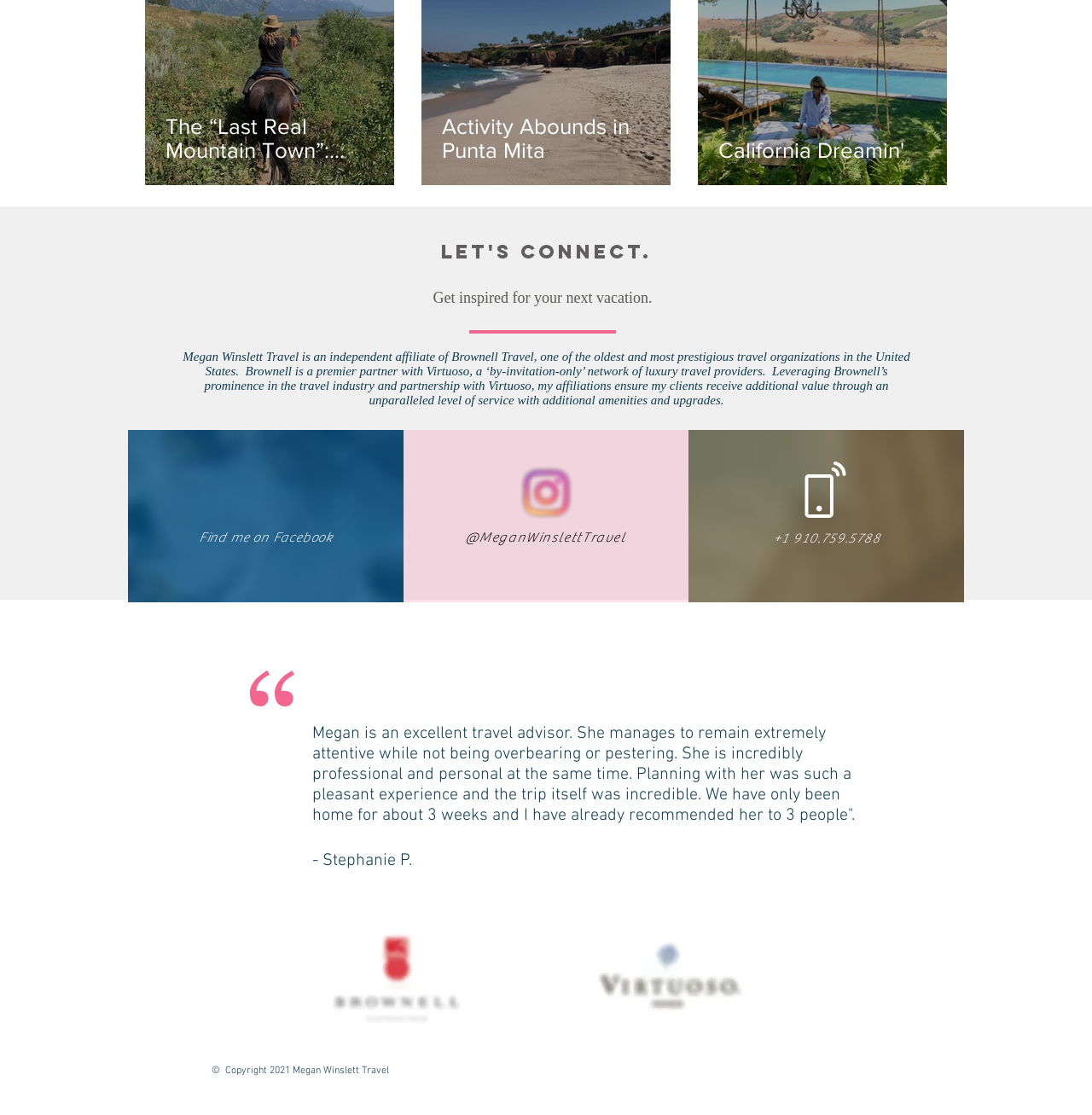Find the bounding box coordinates of the clickable area that will achieve the following instruction: "View Megan Winslett Travel's Instagram".

[0.472, 0.414, 0.529, 0.47]